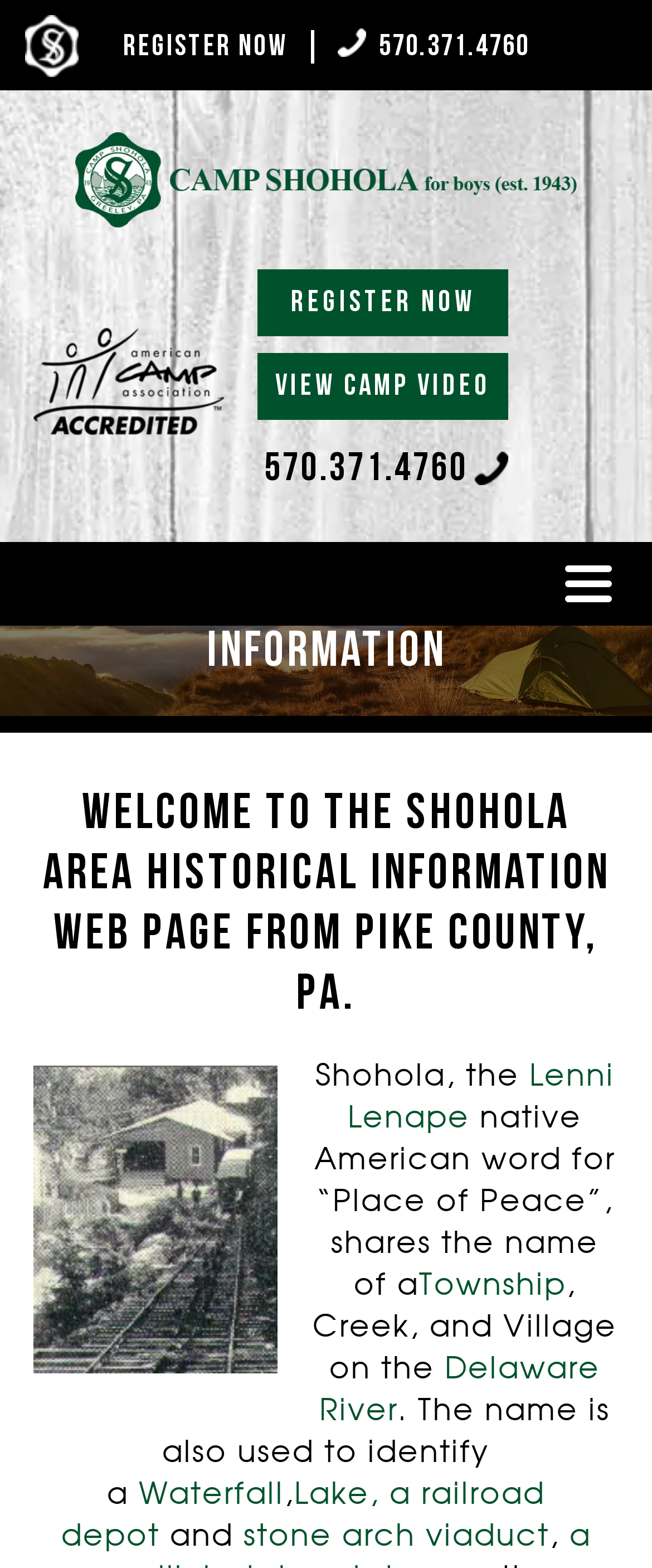Locate the bounding box coordinates of the segment that needs to be clicked to meet this instruction: "Call the phone number".

[0.517, 0.019, 0.812, 0.041]